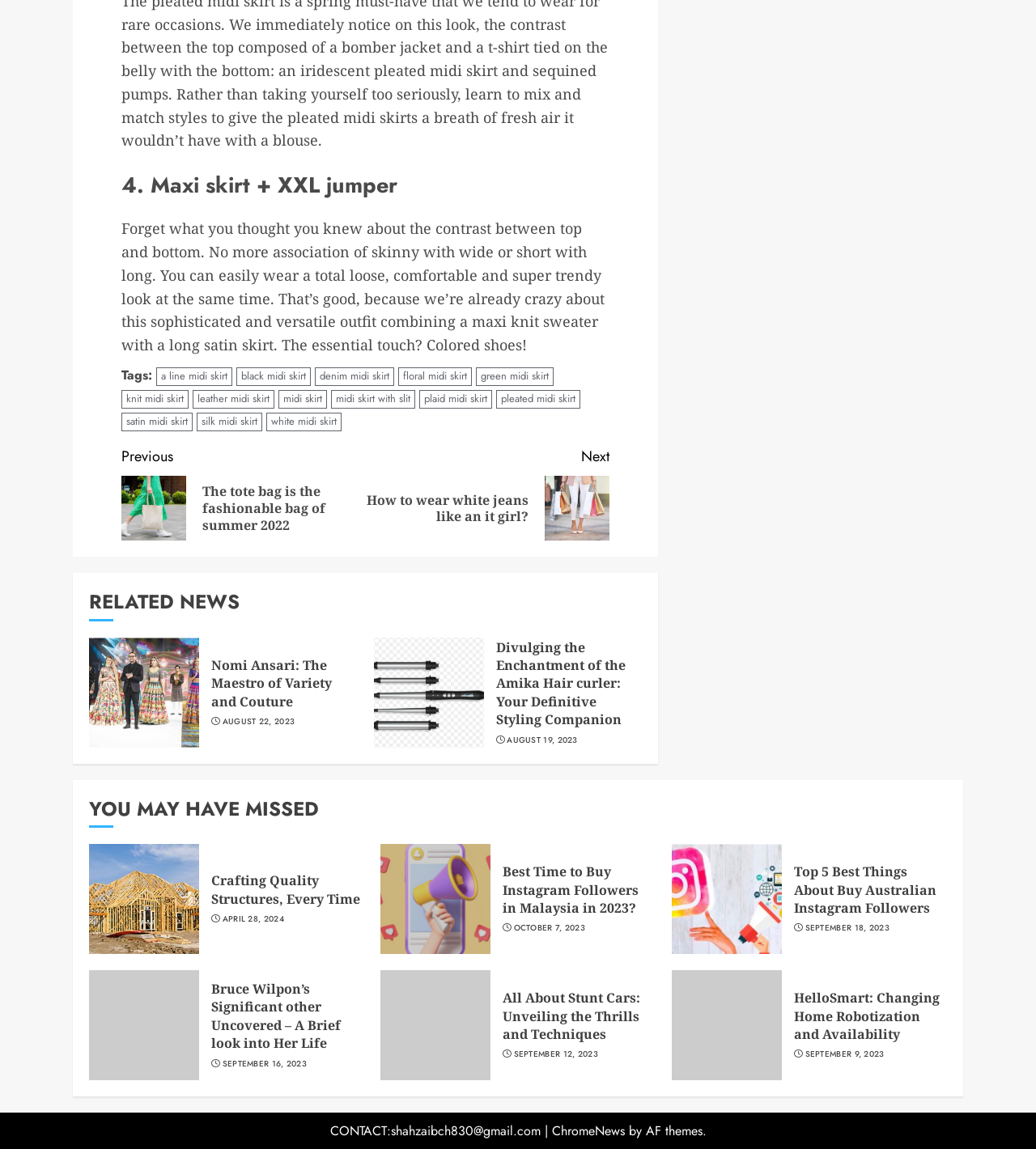Could you determine the bounding box coordinates of the clickable element to complete the instruction: "Click on the 'a line midi skirt' link"? Provide the coordinates as four float numbers between 0 and 1, i.e., [left, top, right, bottom].

[0.151, 0.32, 0.224, 0.336]